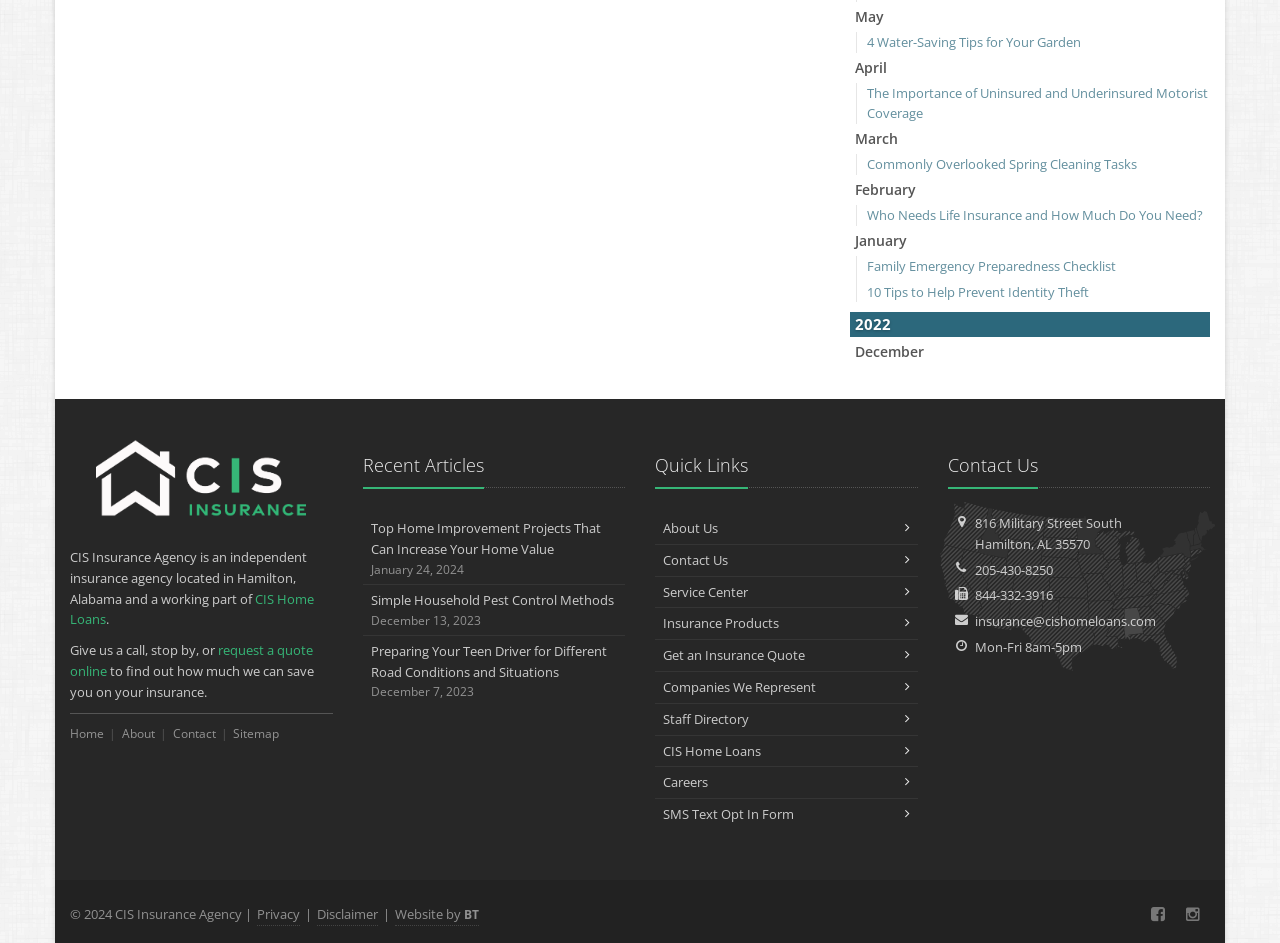Please locate the bounding box coordinates of the region I need to click to follow this instruction: "Get an insurance quote online".

[0.055, 0.68, 0.245, 0.721]